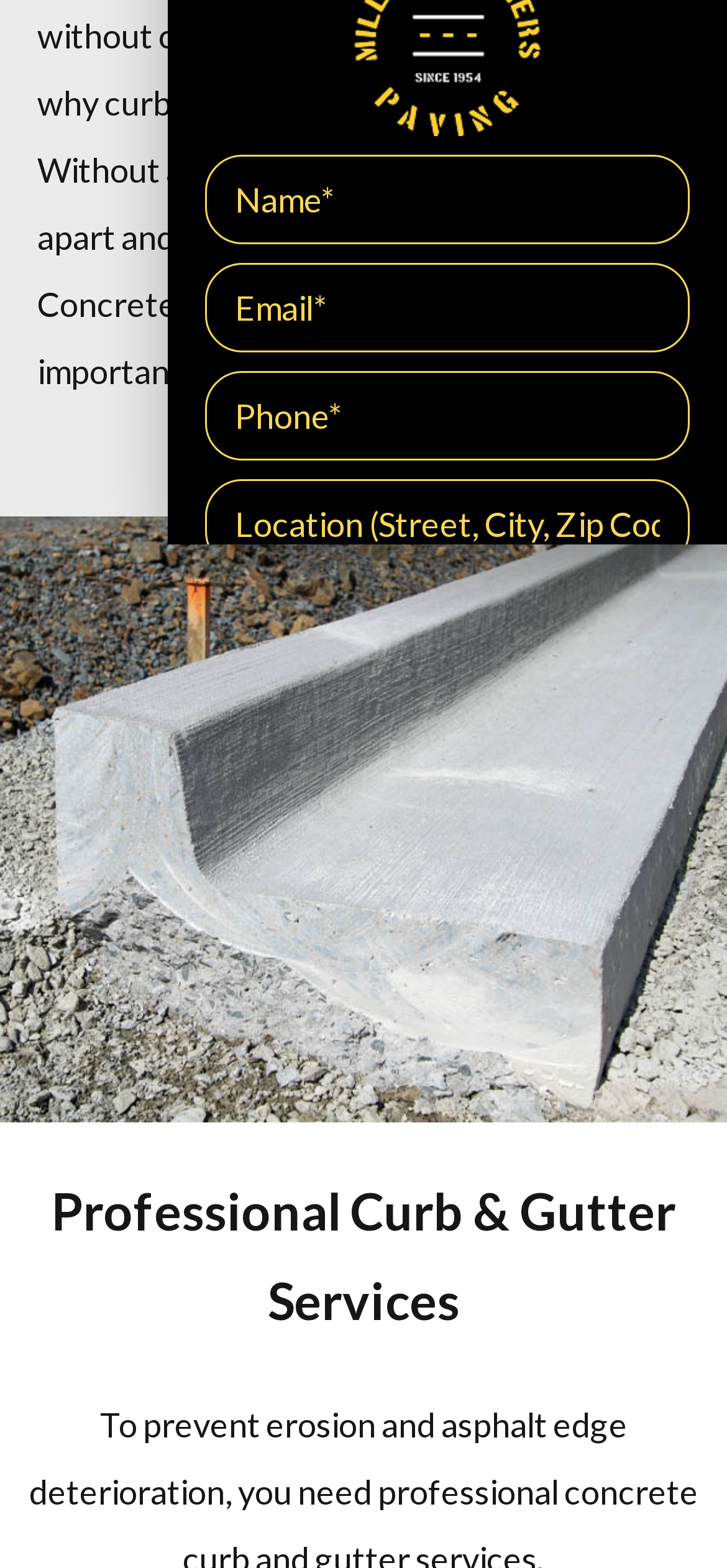Look at the image and give a detailed response to the following question: How many fields are there in the form?

There are five fields in the form, which are 'Name', 'Email', 'Phone', 'Location', and 'Message', each corresponding to a text box and a label.